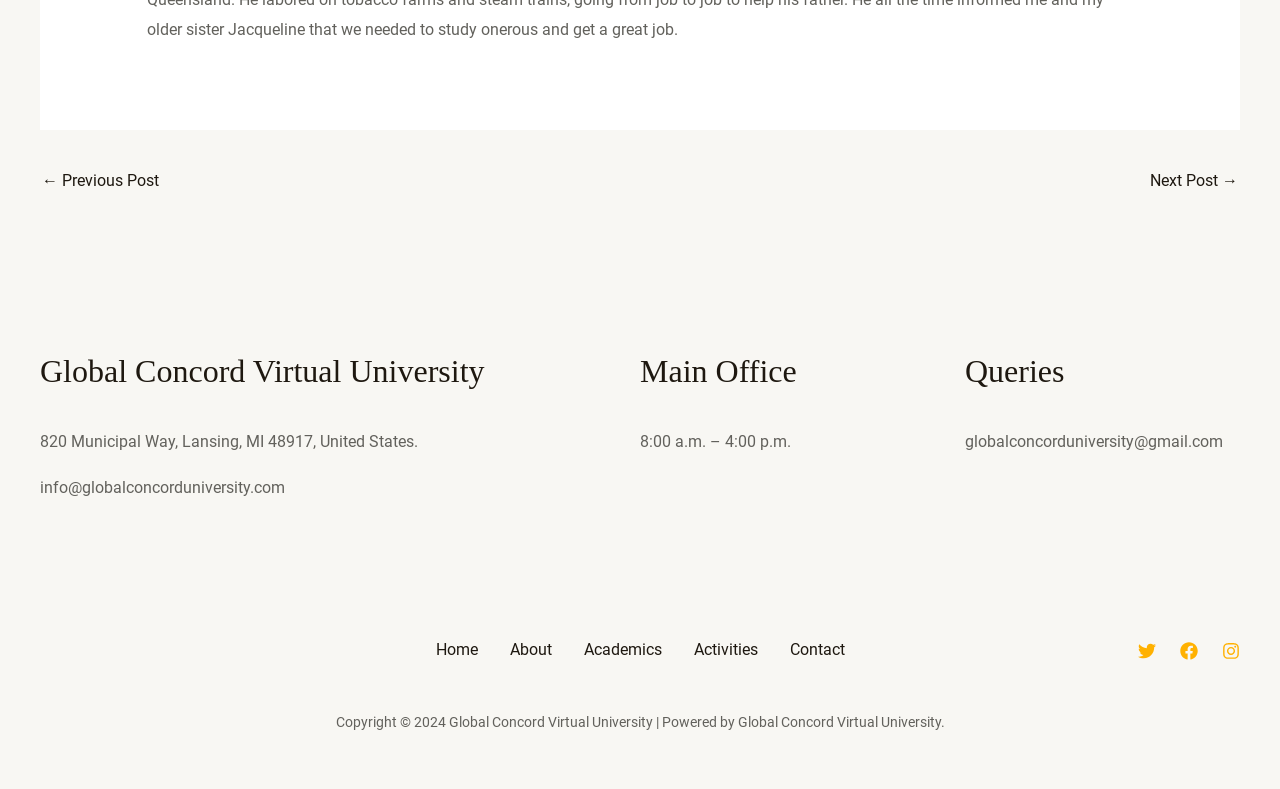What is the email address for queries?
Please look at the screenshot and answer using one word or phrase.

globalconcorduniversity@gmail.com